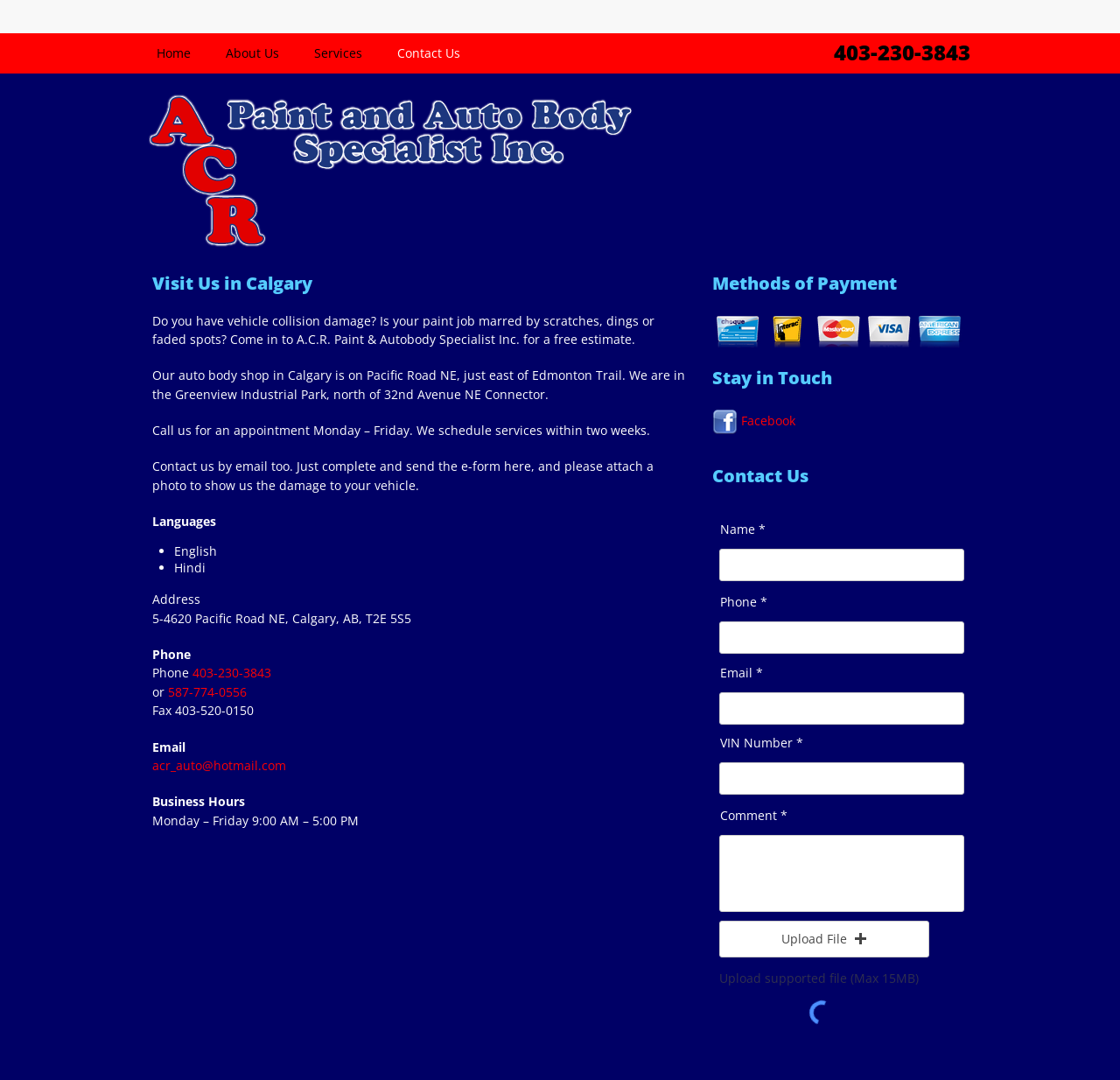Determine the bounding box coordinates of the clickable element necessary to fulfill the instruction: "Fill in the 'Name' field". Provide the coordinates as four float numbers within the 0 to 1 range, i.e., [left, top, right, bottom].

[0.642, 0.508, 0.861, 0.538]